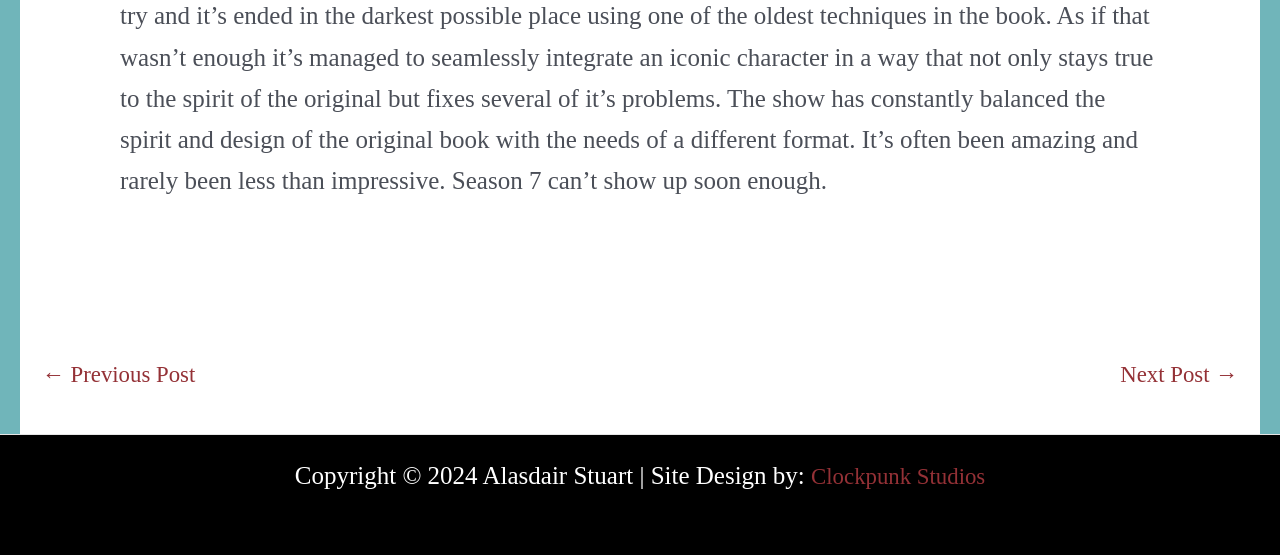Locate and provide the bounding box coordinates for the HTML element that matches this description: "← Previous Post".

[0.033, 0.65, 0.164, 0.695]